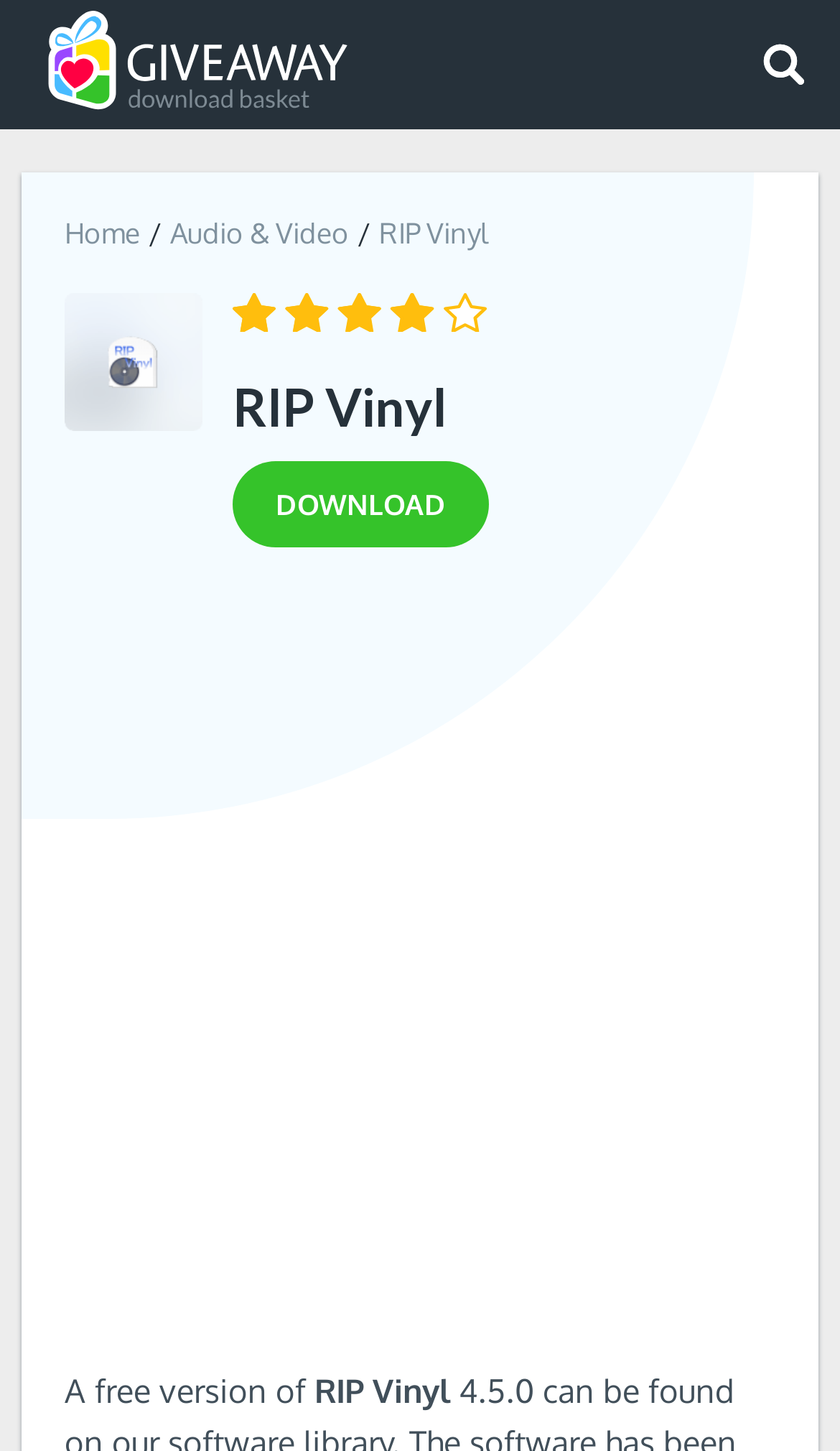Create a full and detailed caption for the entire webpage.

The webpage is about downloading the latest version of RIP Vinyl, a software product featured as one of the best titles in Audio & Video. At the top left, there is a link to "Software and Games for Windows". On the top right, there are two identical buttons with no text. Below the buttons, there are three links: "Home", "Audio & Video", and a prominent heading "RIP Vinyl" that spans across the top section of the page. 

Under the heading, there is a "DOWNLOAD" link. The majority of the page is occupied by an advertisement iframe, which takes up the entire width and most of the height of the page. At the bottom left, there is a text that reads "A free version of" followed by "RIP Vinyl" on the same line.